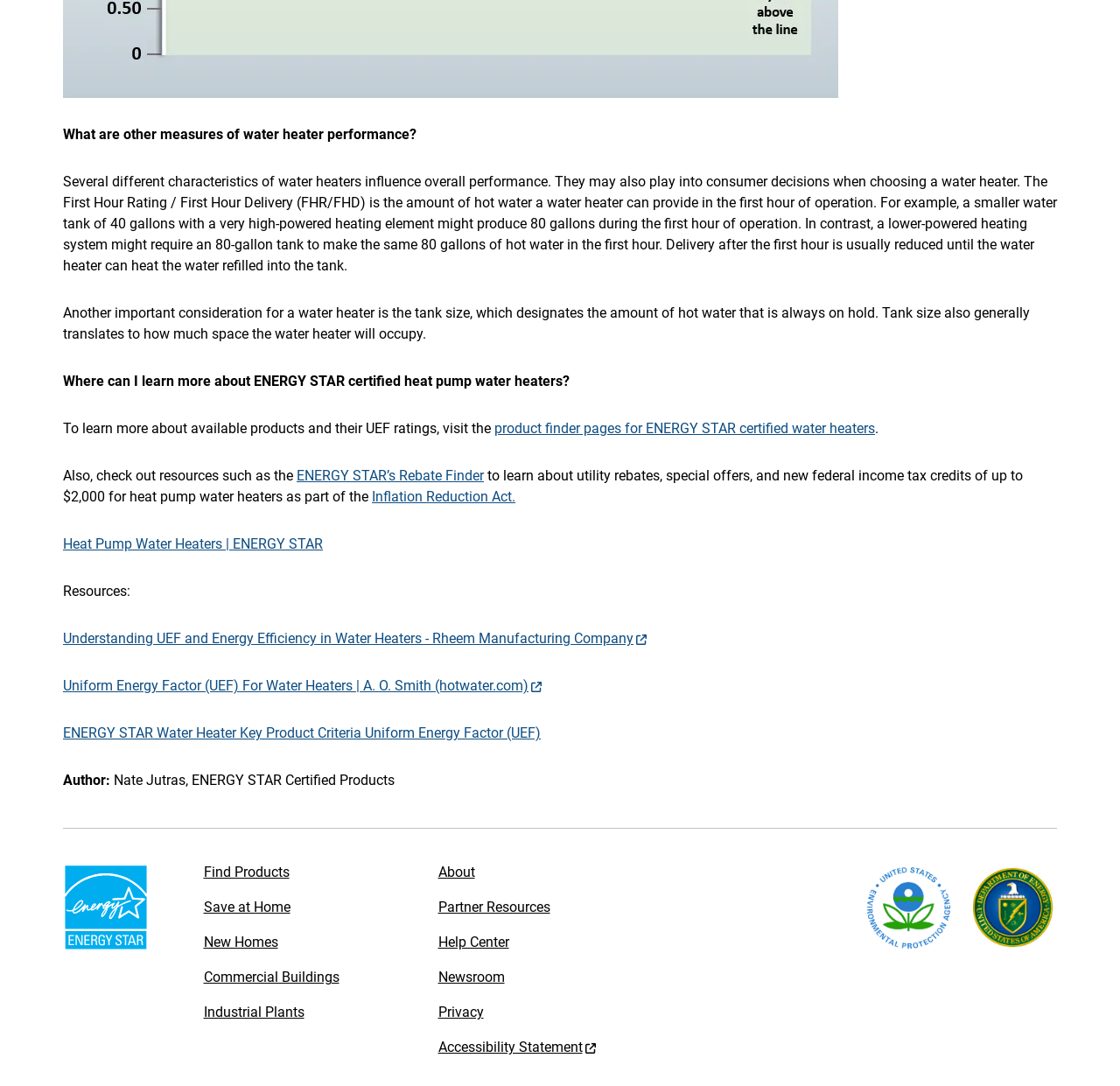Find the bounding box coordinates of the area that needs to be clicked in order to achieve the following instruction: "Learn more about Design Goals". The coordinates should be specified as four float numbers between 0 and 1, i.e., [left, top, right, bottom].

None